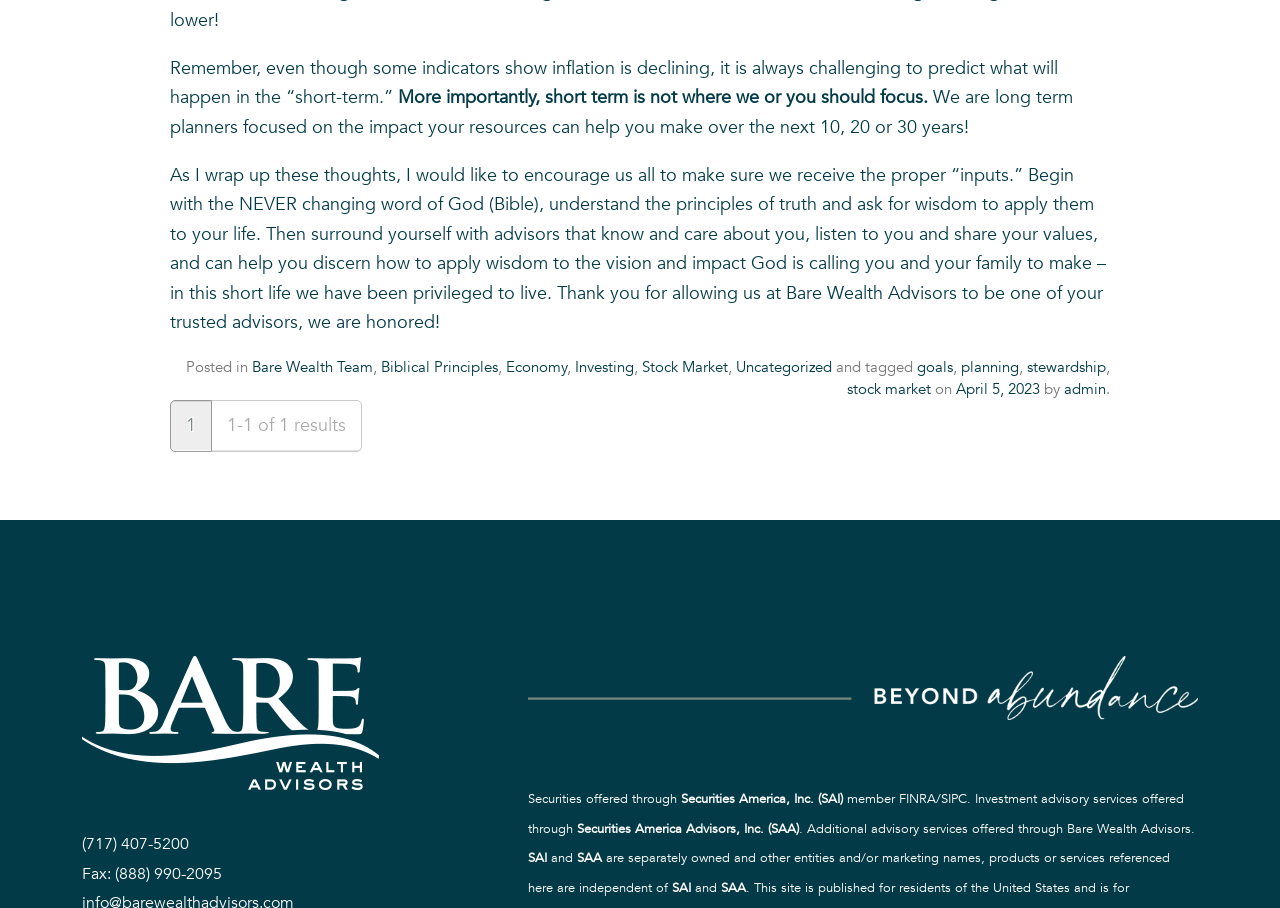What is the name of the company offering securities?
Answer with a single word or phrase, using the screenshot for reference.

Securities America, Inc.